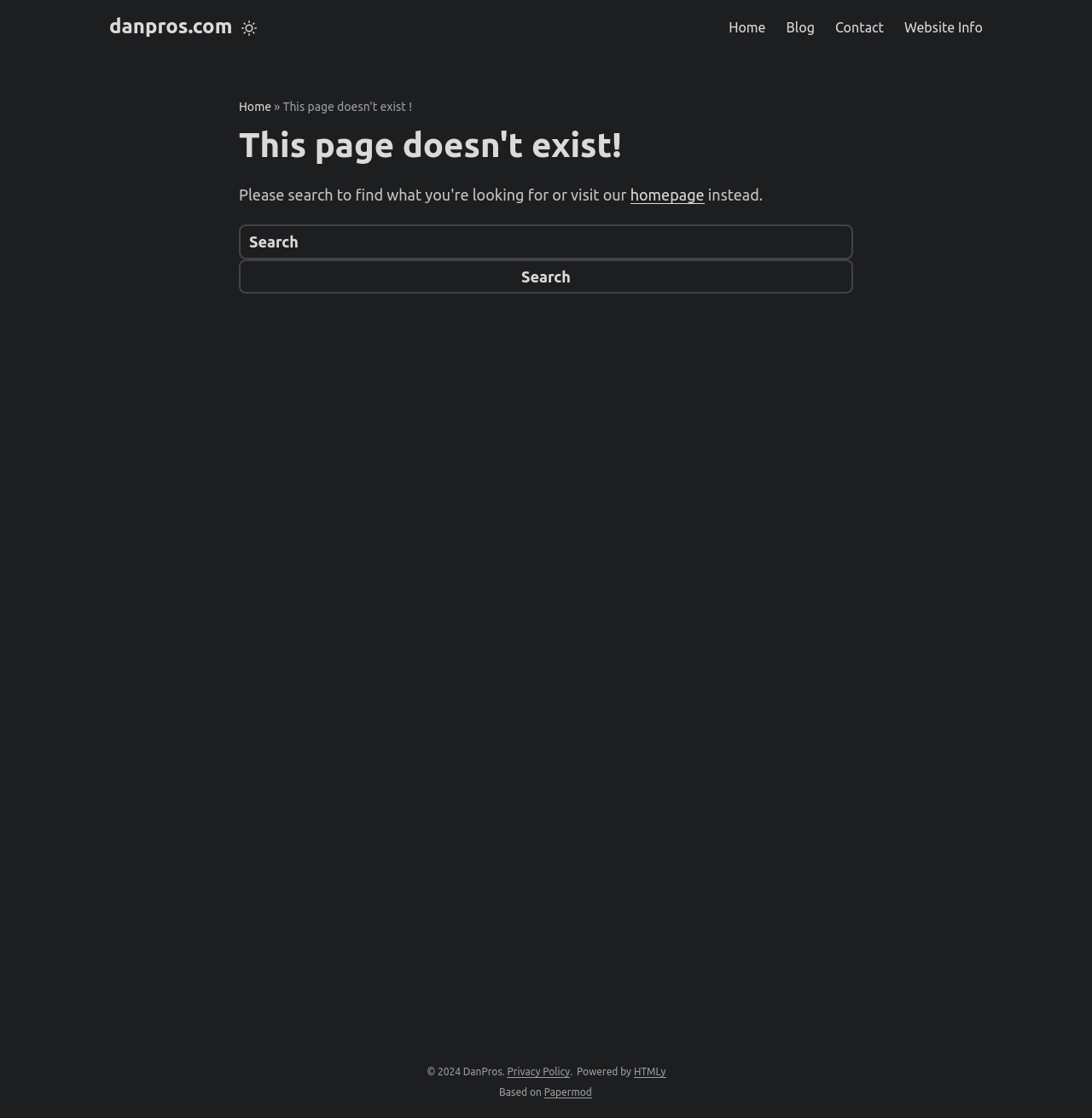Using the element description title="Mode", predict the bounding box coordinates for the UI element. Provide the coordinates in (top-left x, top-left y, bottom-right x, bottom-right y) format with values ranging from 0 to 1.

[0.219, 0.009, 0.238, 0.041]